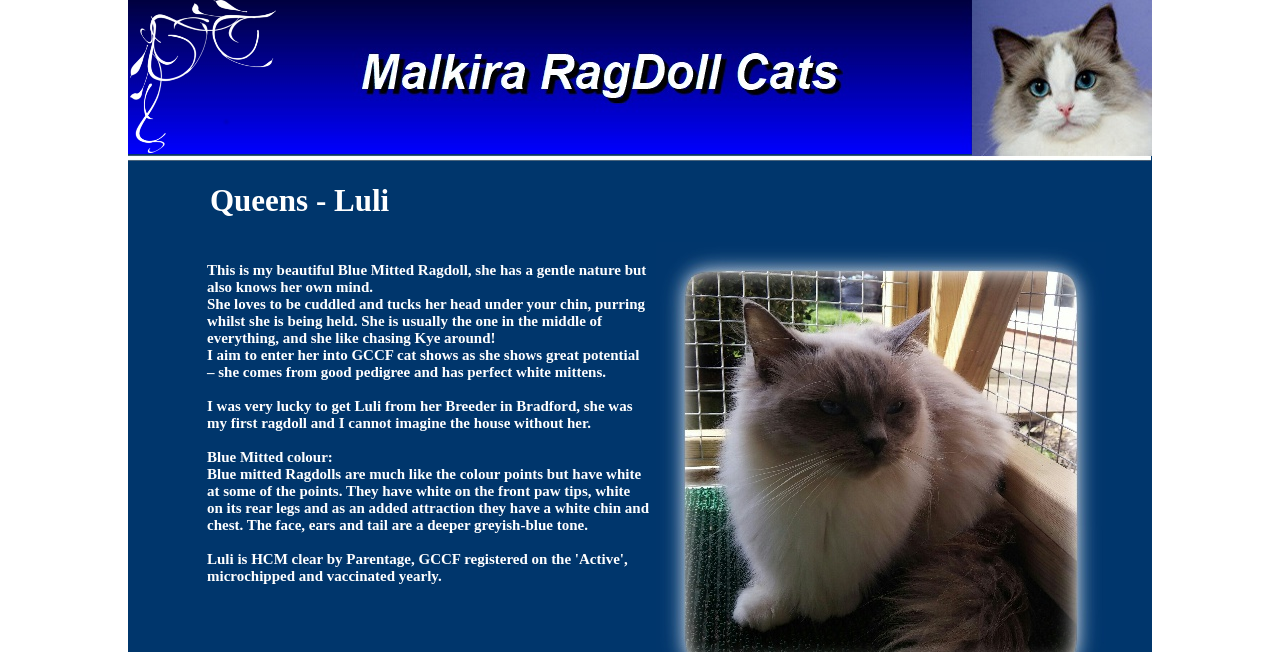What is the breeder's plan for Luli?
Based on the screenshot, respond with a single word or phrase.

Enter her into GCCF cat shows